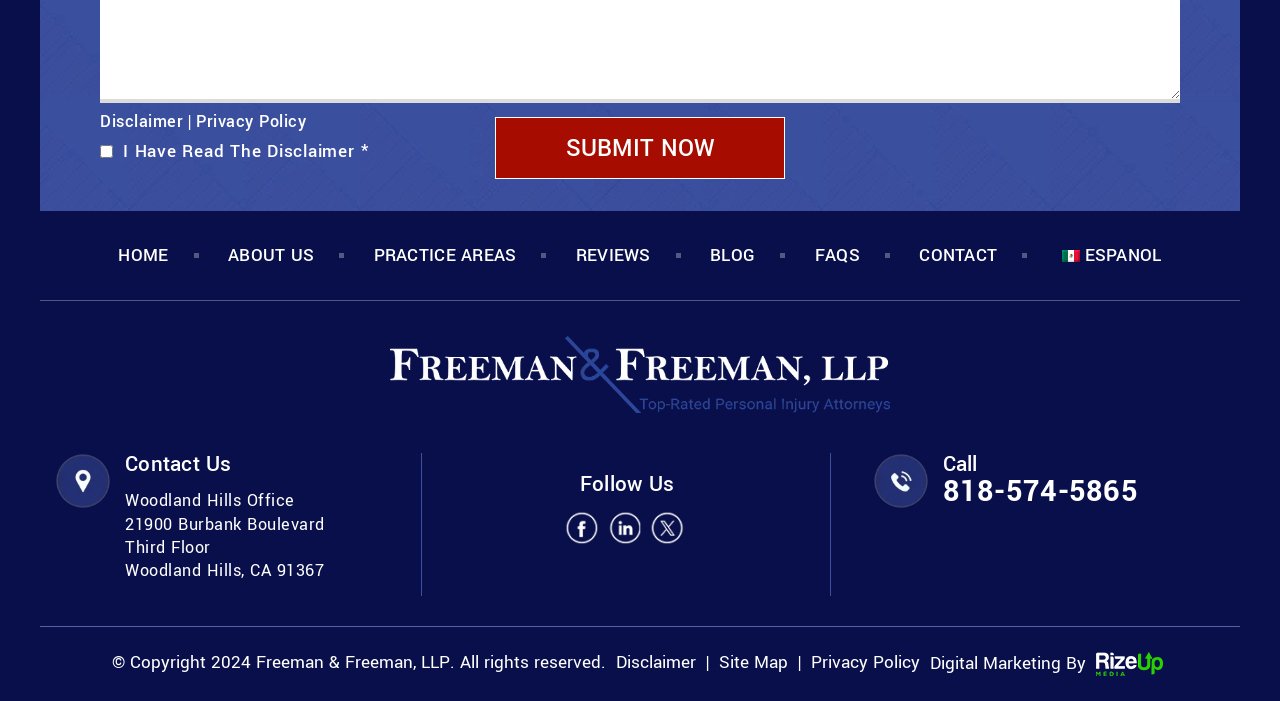What social media platforms can you follow the law firm on?
Please respond to the question with as much detail as possible.

I found the social media platforms by looking at the section that says 'Follow Us' and then reading the links provided, which are Facebook, Linkedin, and Twitter.